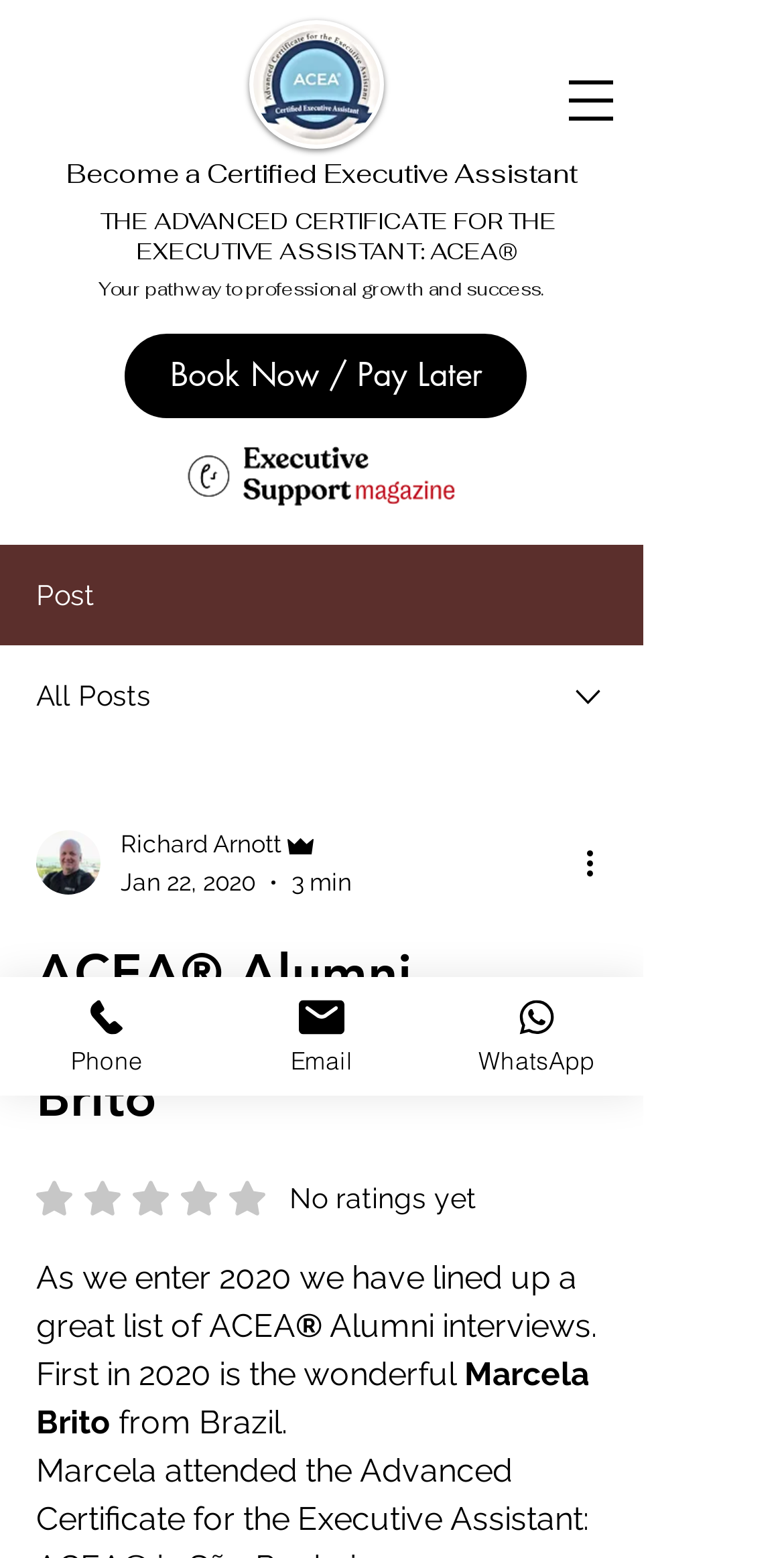What is the rating of the post? Based on the screenshot, please respond with a single word or phrase.

No ratings yet